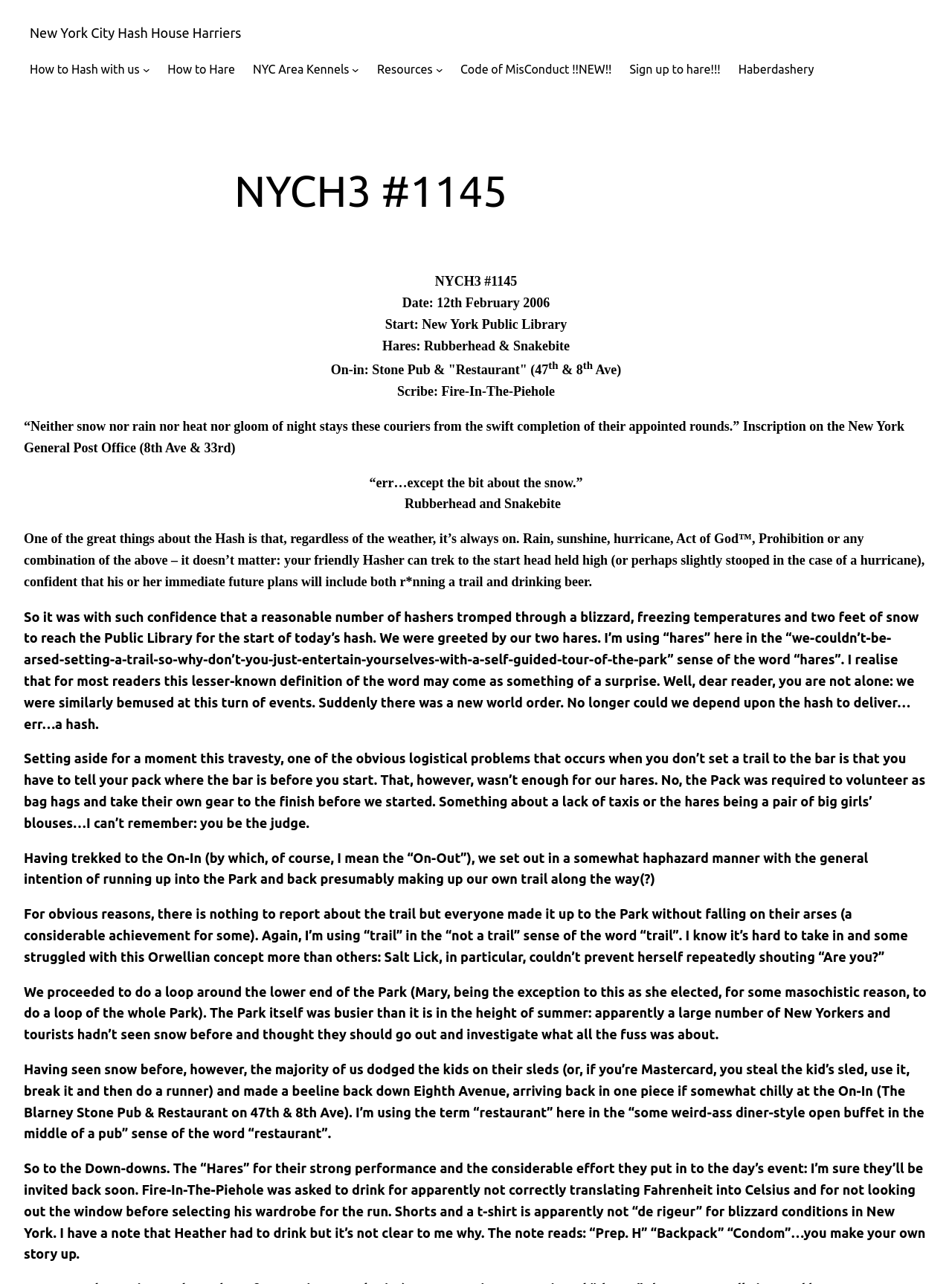Can you specify the bounding box coordinates of the area that needs to be clicked to fulfill the following instruction: "Click on 'Resources'"?

[0.396, 0.047, 0.454, 0.062]